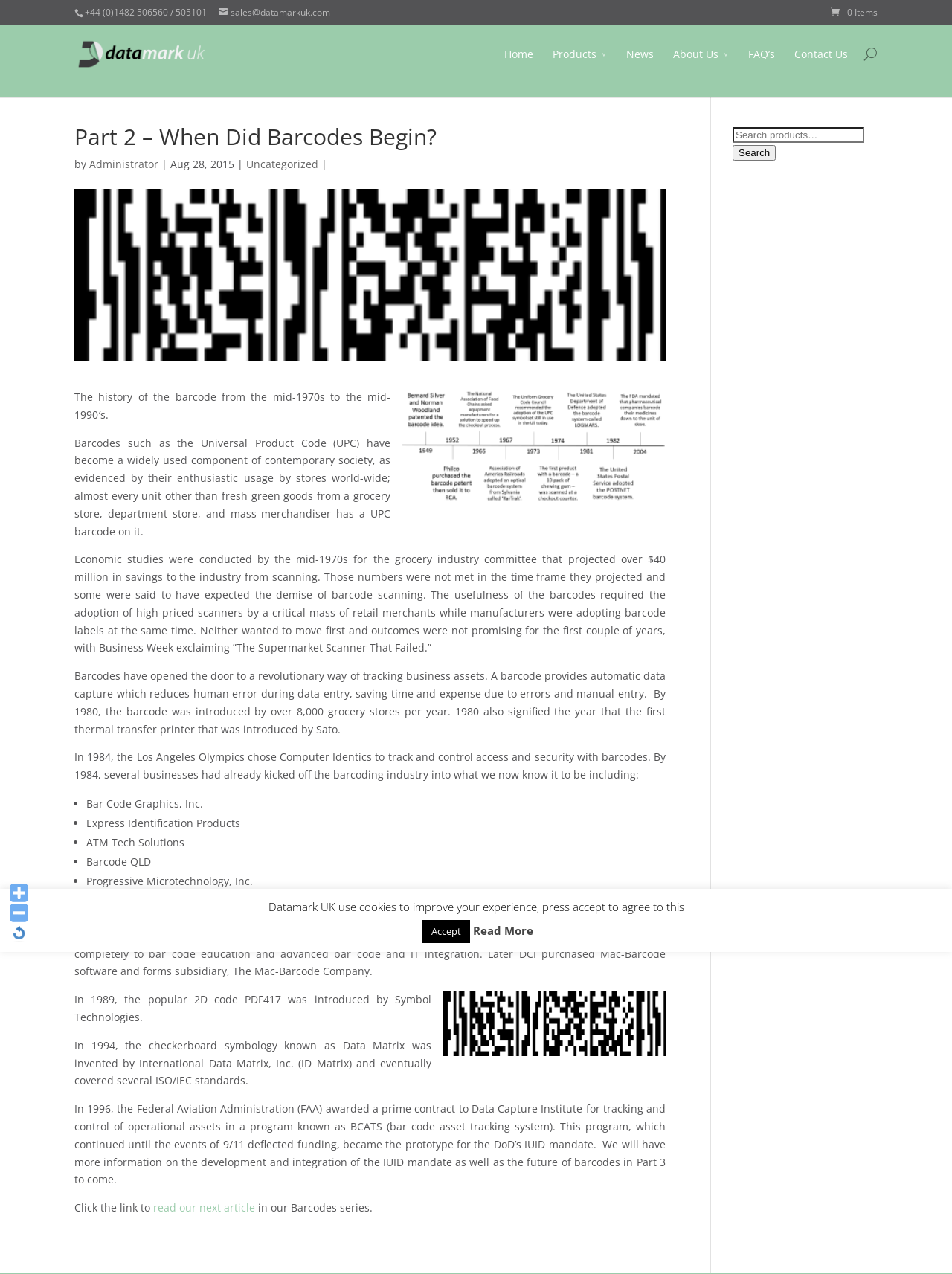Identify the main heading of the webpage and provide its text content.

Part 2 – When Did Barcodes Begin?